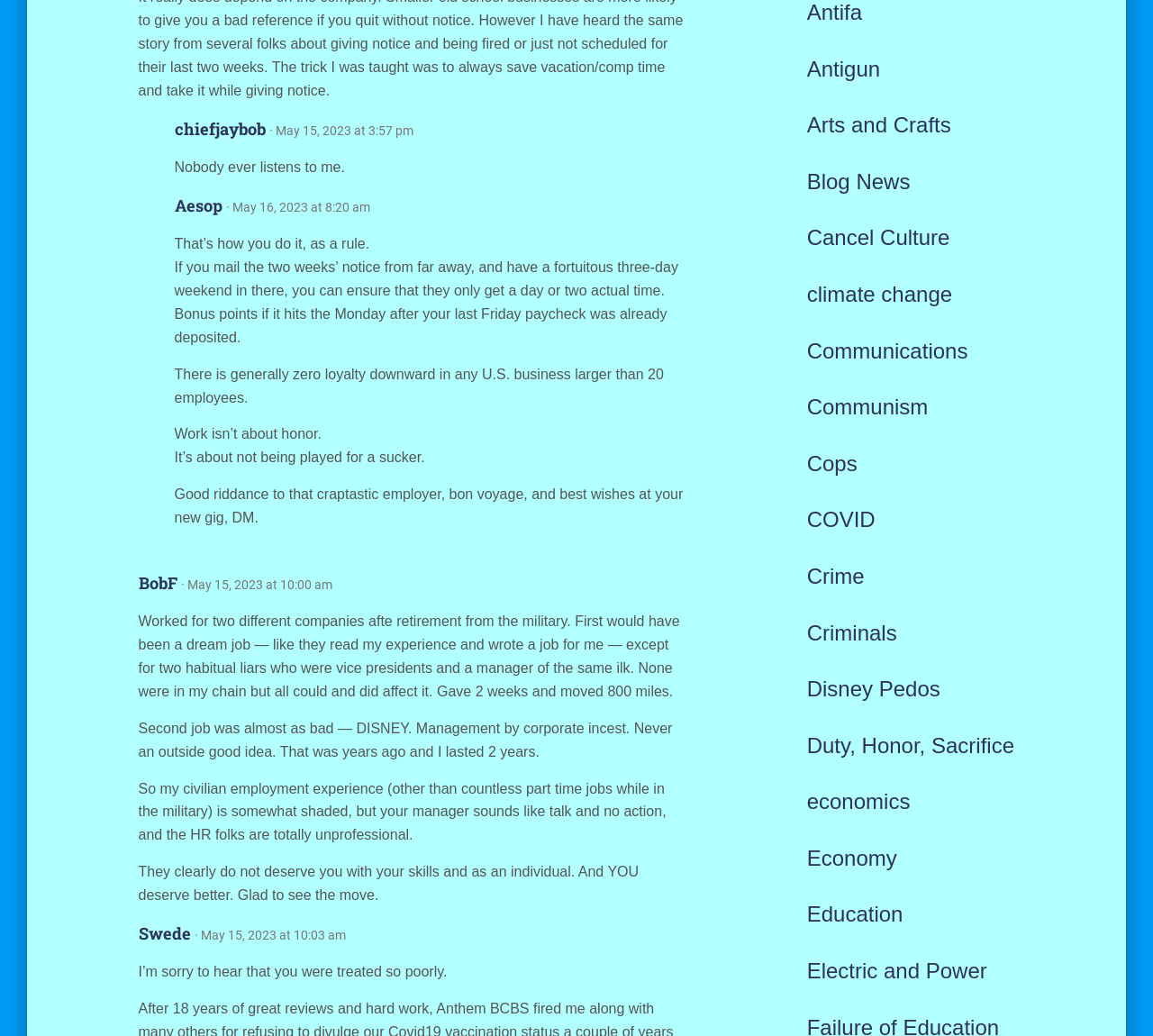Based on the image, please respond to the question with as much detail as possible:
What company did BobF work for after retirement from the military?

I read the comment by BobF and found the sentence 'Second job was almost as bad — DISNEY.' which mentions the company DISNEY.